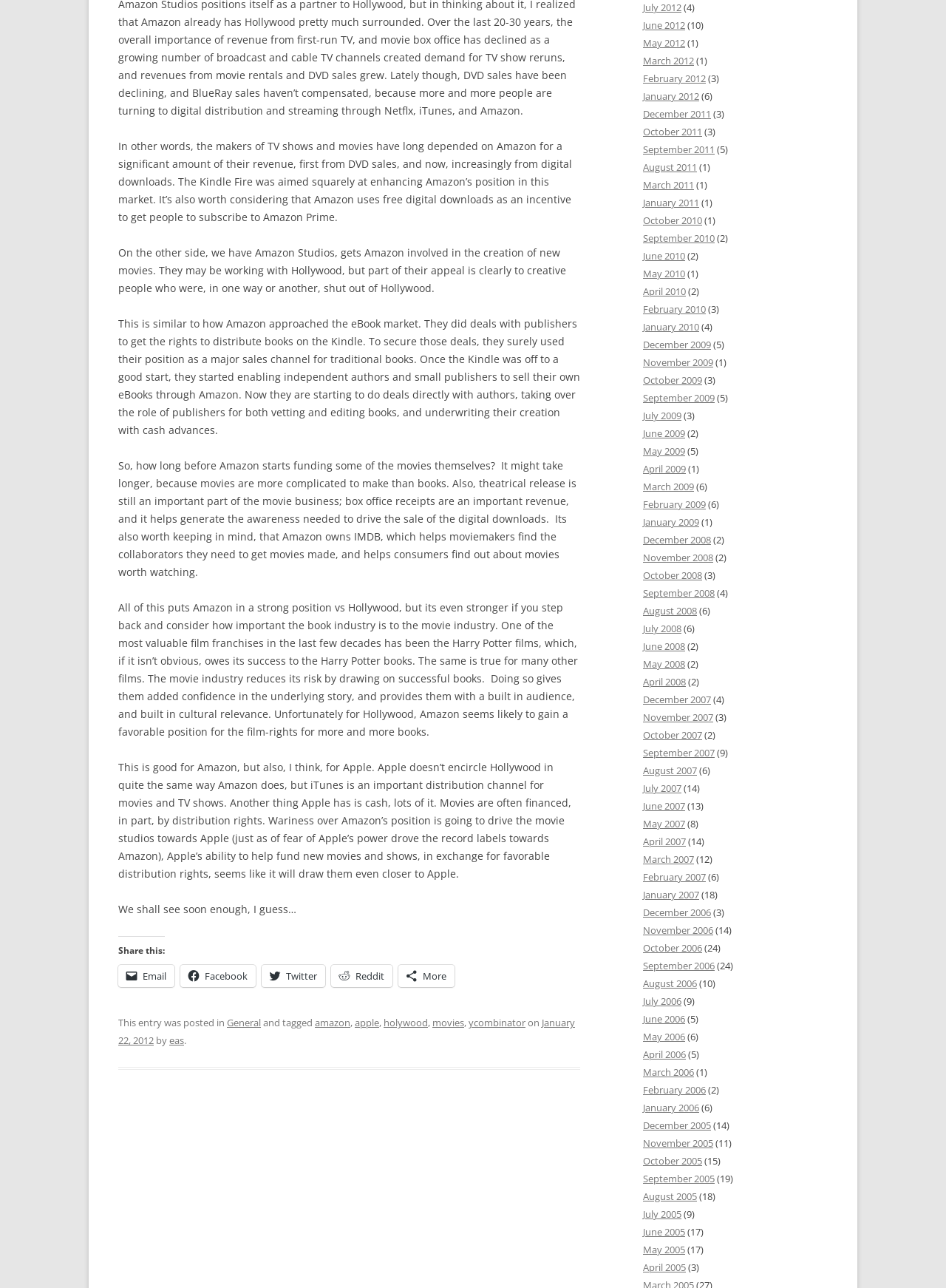Determine the coordinates of the bounding box for the clickable area needed to execute this instruction: "Check out the latest post".

[0.125, 0.7, 0.313, 0.711]